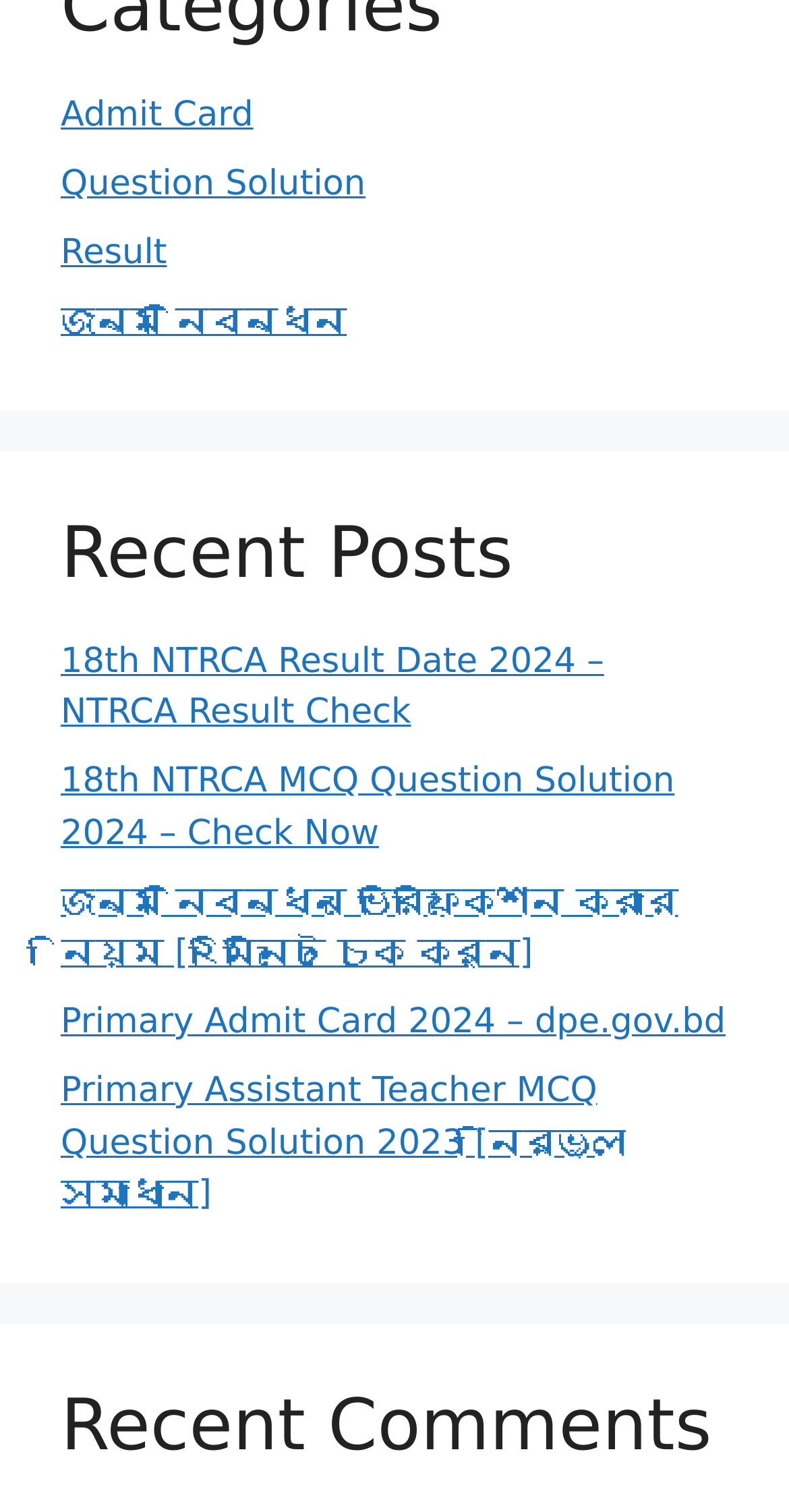Locate the UI element described as follows: "Result". Return the bounding box coordinates as four float numbers between 0 and 1 in the order [left, top, right, bottom].

[0.077, 0.154, 0.212, 0.181]